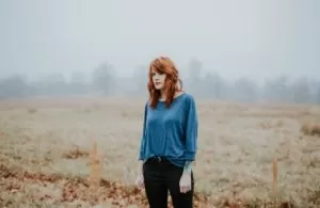Offer an in-depth caption for the image presented.

In a serene yet melancholic landscape, a young woman stands thoughtfully in a vast, fog-covered field. Dressed in a relaxed blue top and black pants, she gazes into the distance, embodying a sense of contemplation and vulnerability. The muted colors of the environment, with soft greys and earthy tones, echo the complexities of grief and loss, which are central themes in the accompanying content. This image reflects the feelings of isolation and introspection that often arise during times of emotional turmoil, highlighting the importance of acknowledging and processing one’s grief, while also suggesting the gradual journey towards healing and understanding.